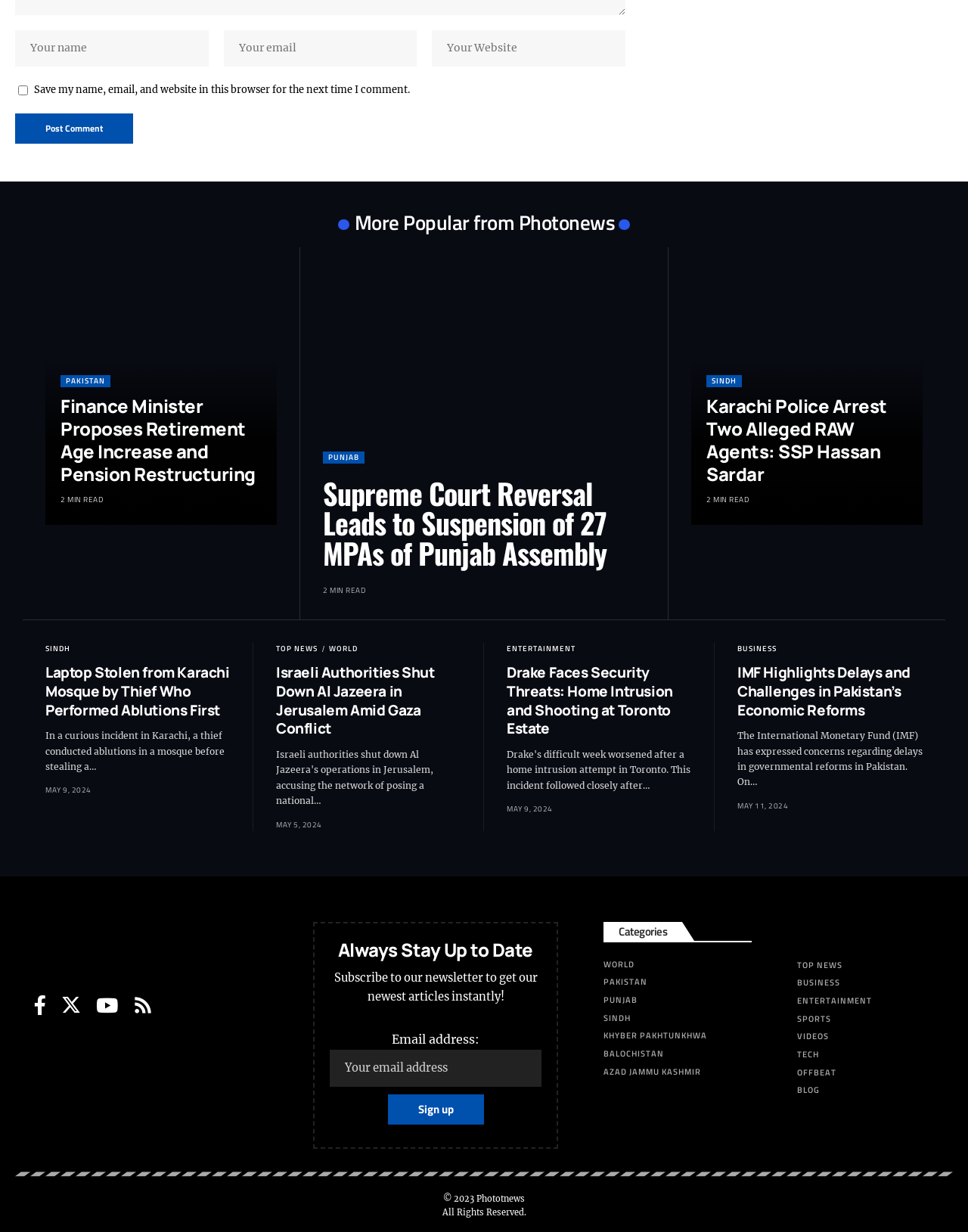Identify the bounding box coordinates of the clickable region necessary to fulfill the following instruction: "View contact information". The bounding box coordinates should be four float numbers between 0 and 1, i.e., [left, top, right, bottom].

None